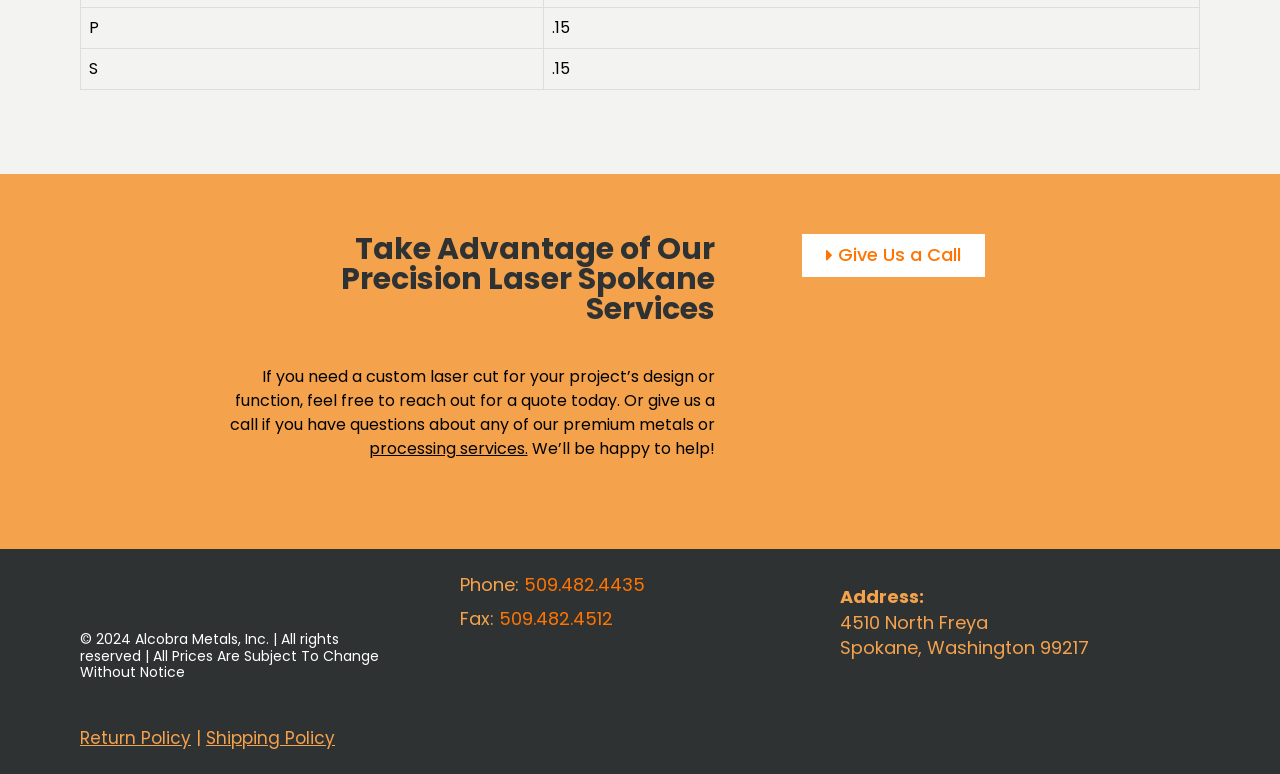Using the information shown in the image, answer the question with as much detail as possible: What type of services does the company offer?

I found this information by looking at the heading 'Take Advantage of Our Precision Laser Spokane Services' and the text that follows, which mentions custom laser cutting and processing services.